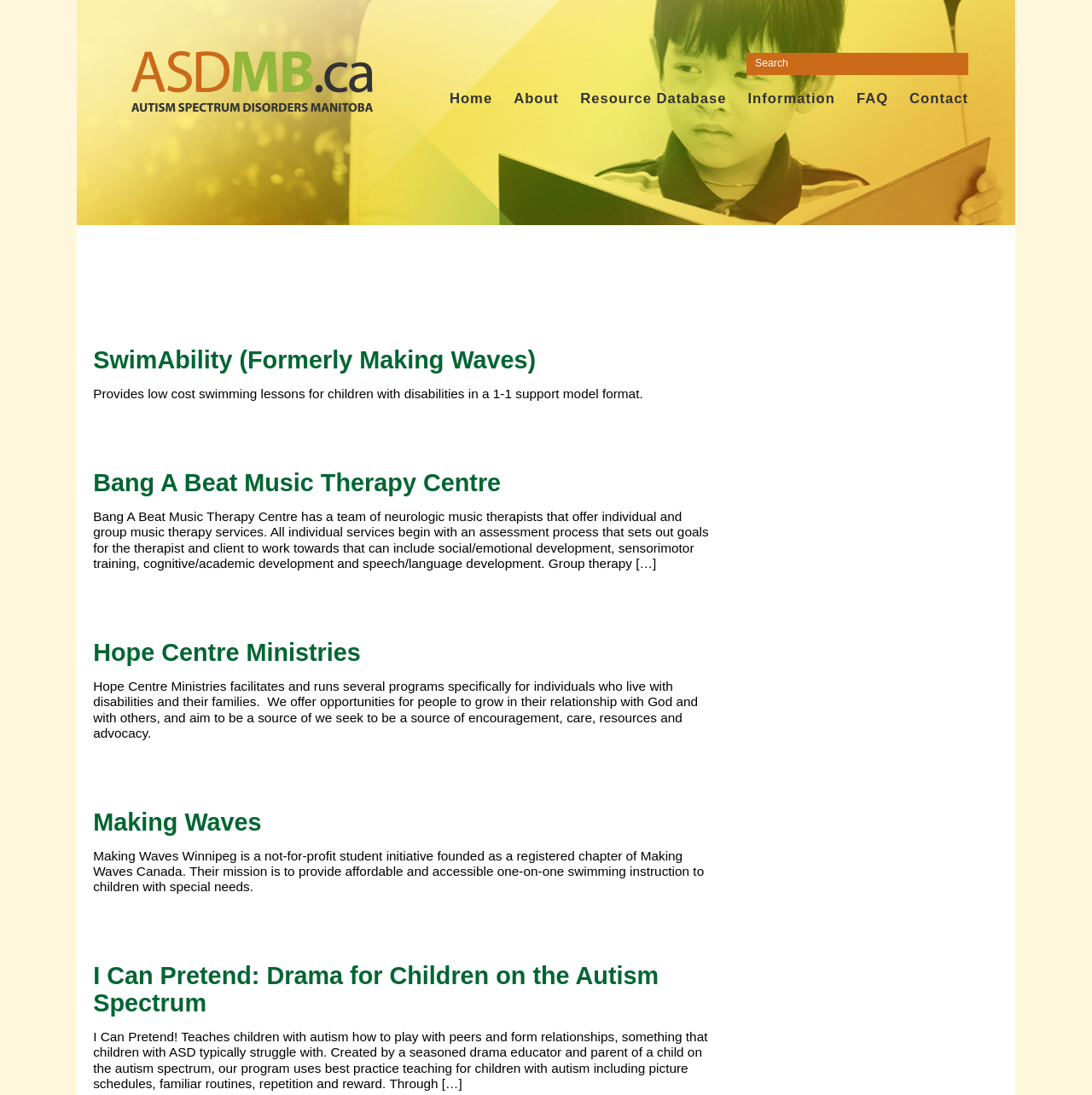Bounding box coordinates are specified in the format (top-left x, top-left y, bottom-right x, bottom-right y). All values are floating point numbers bounded between 0 and 1. Please provide the bounding box coordinate of the region this sentence describes: Making Waves

[0.085, 0.738, 0.24, 0.763]